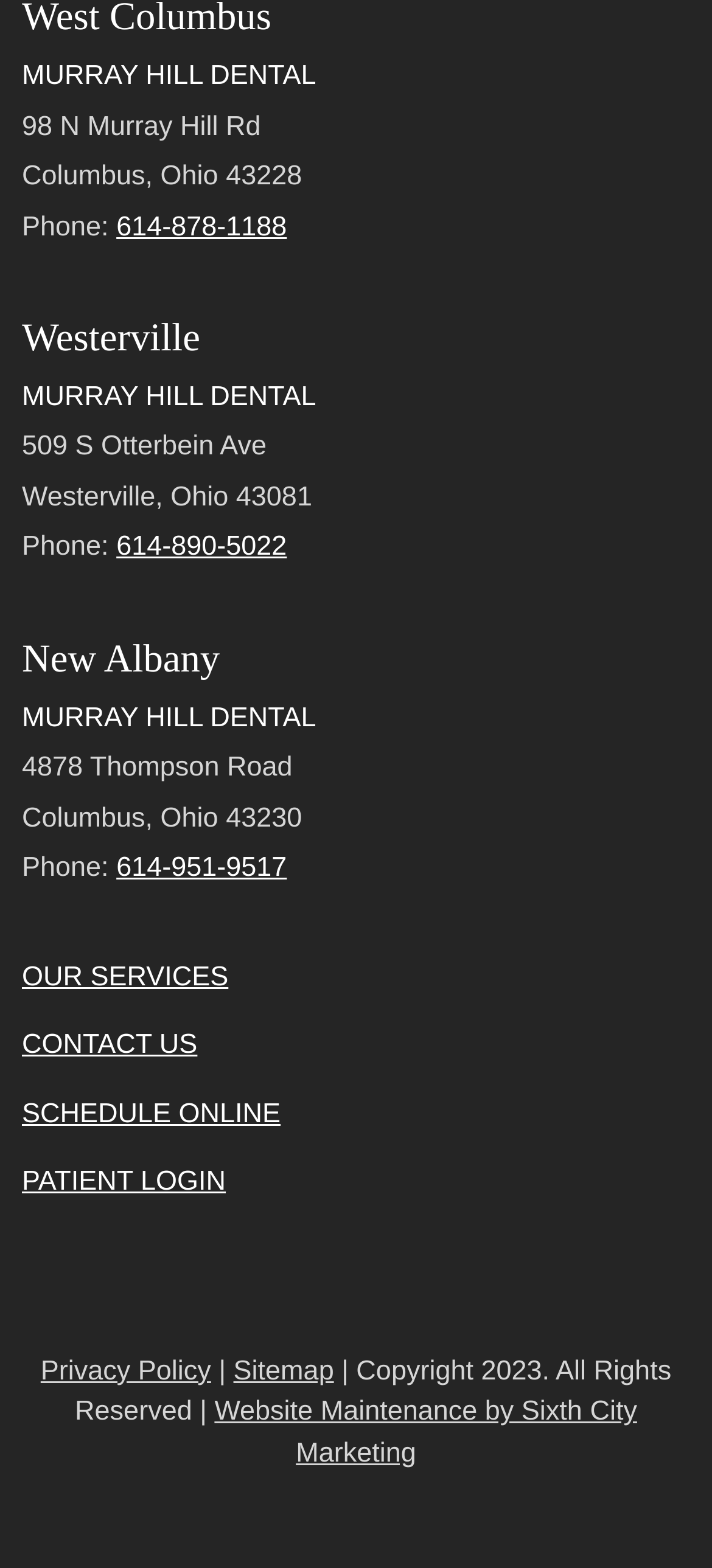Specify the bounding box coordinates of the element's area that should be clicked to execute the given instruction: "View the services offered by Murray Hill Dental". The coordinates should be four float numbers between 0 and 1, i.e., [left, top, right, bottom].

[0.031, 0.613, 0.321, 0.633]